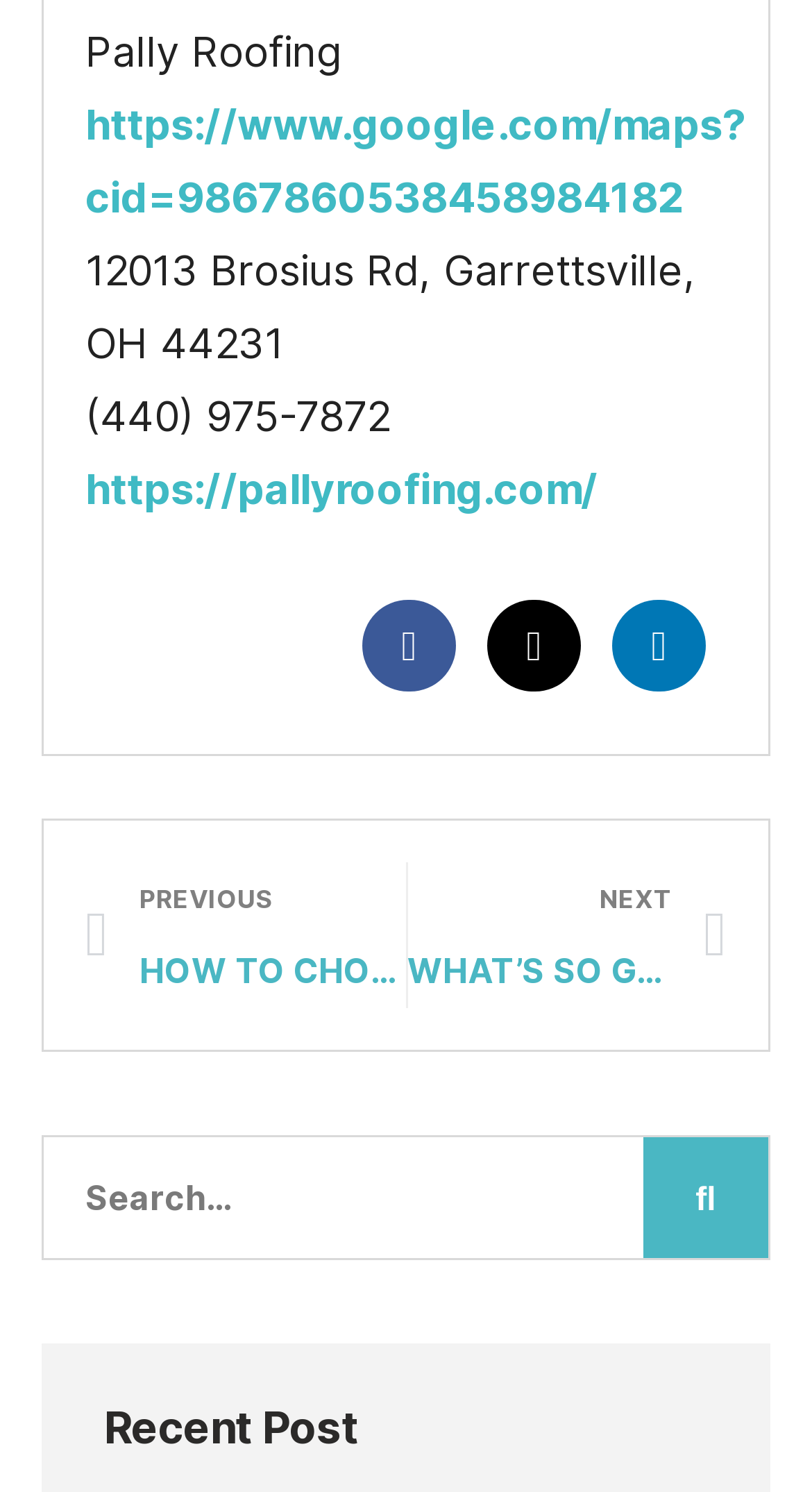Can you determine the bounding box coordinates of the area that needs to be clicked to fulfill the following instruction: "view the location on map"?

[0.105, 0.067, 0.918, 0.149]